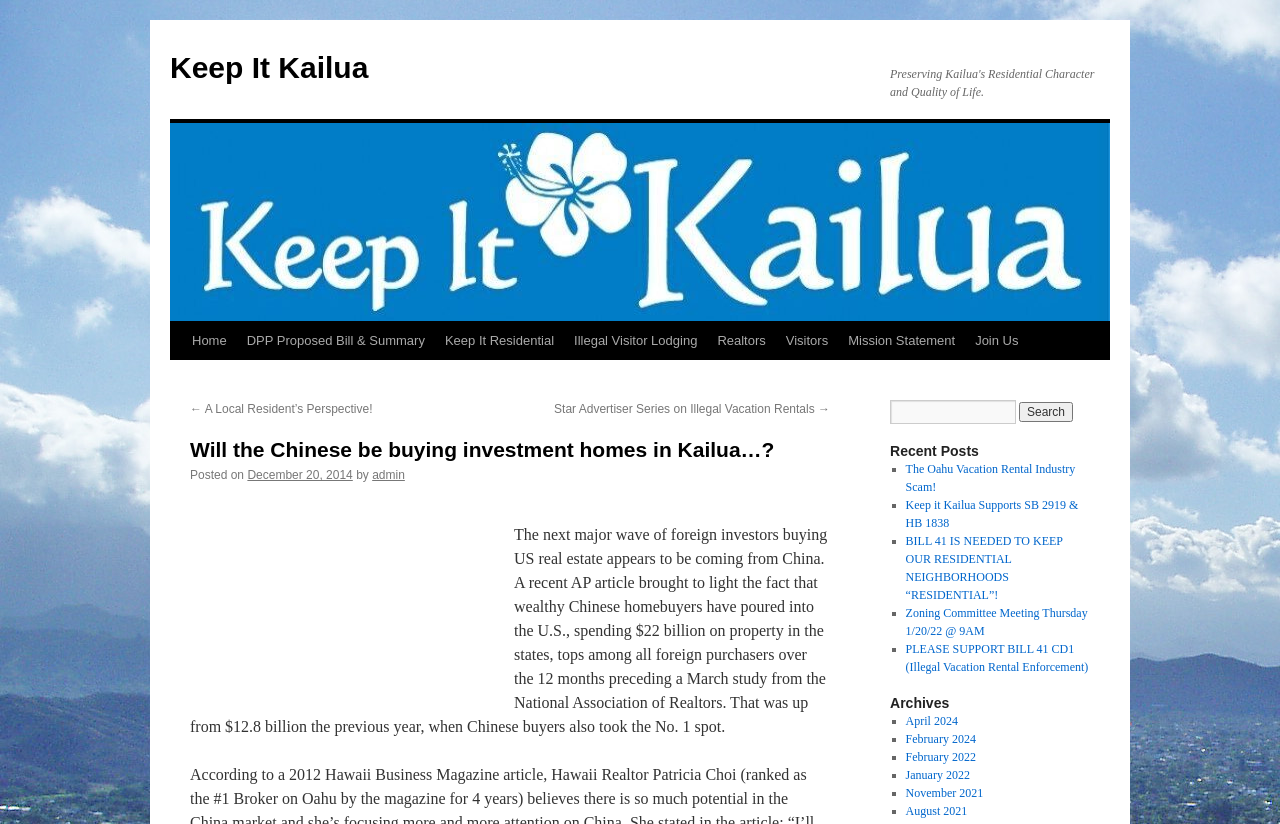Predict the bounding box of the UI element based on this description: "DRUG DETOX".

None